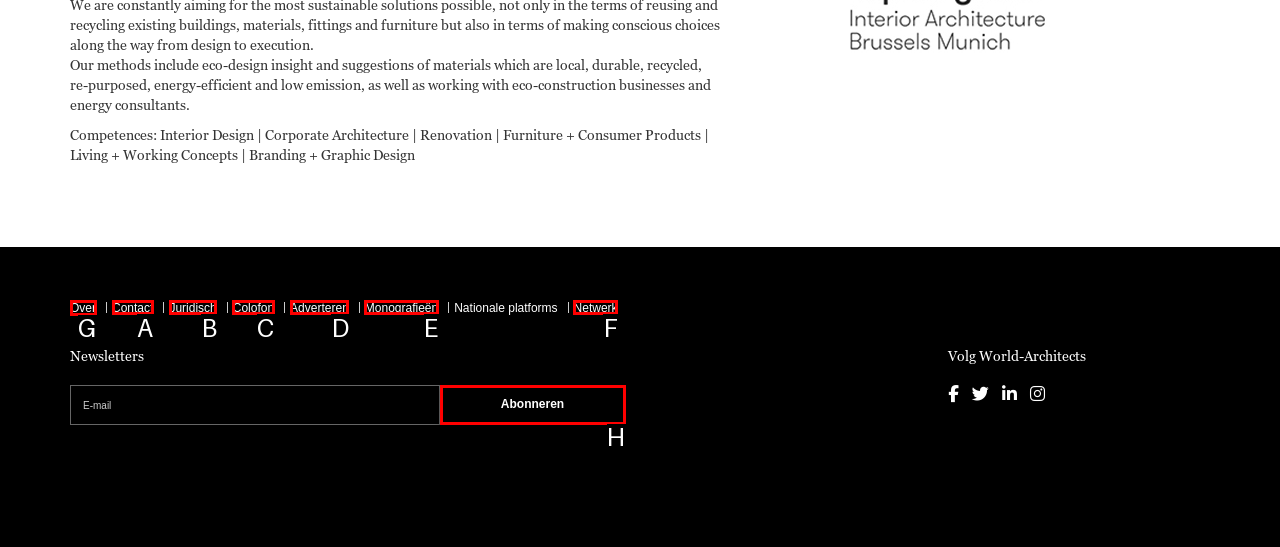Which letter corresponds to the correct option to complete the task: Click on the Over link?
Answer with the letter of the chosen UI element.

G